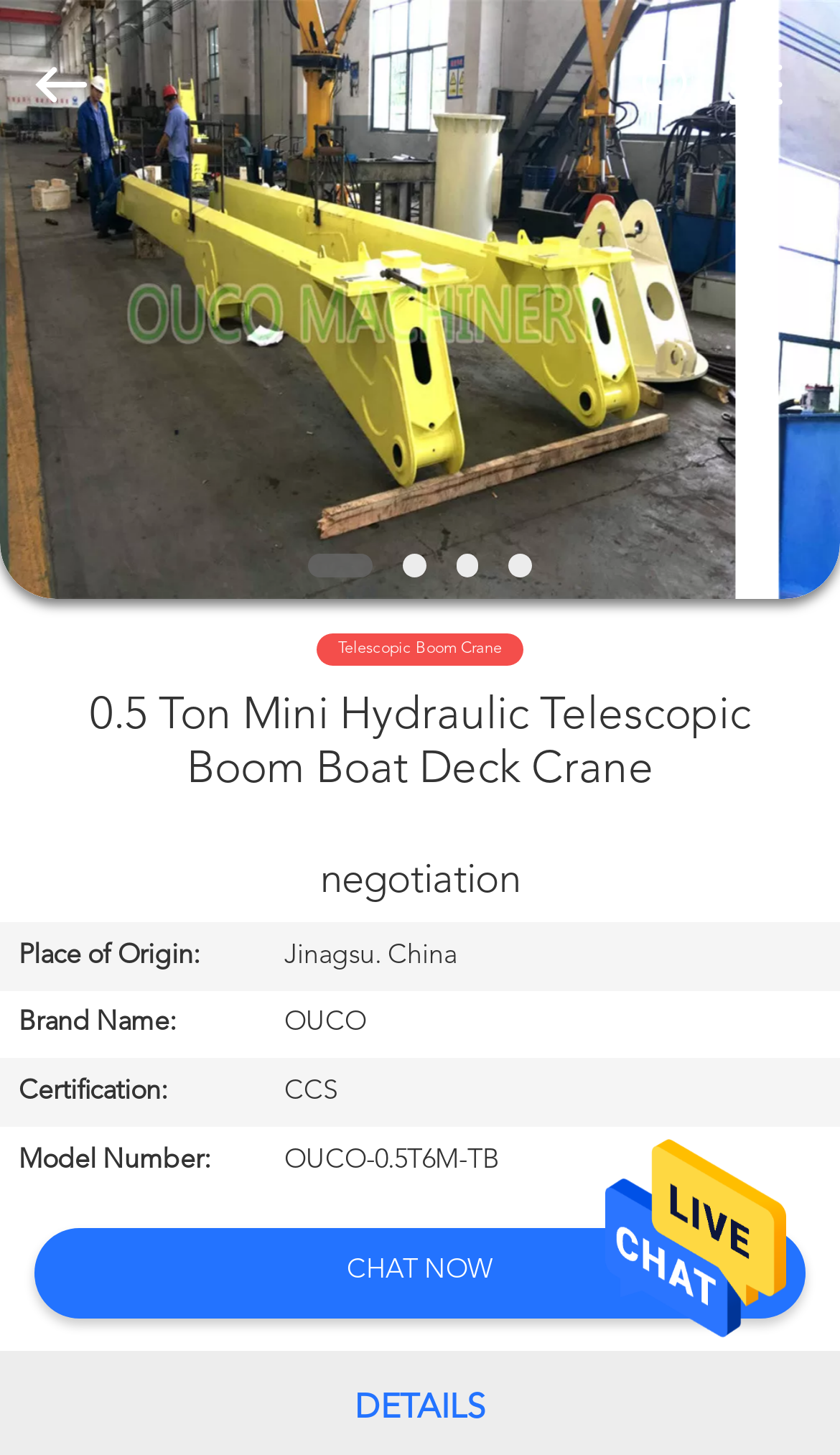Extract the main title from the webpage.

0.5 Ton Mini Hydraulic Telescopic Boom Boat Deck Crane